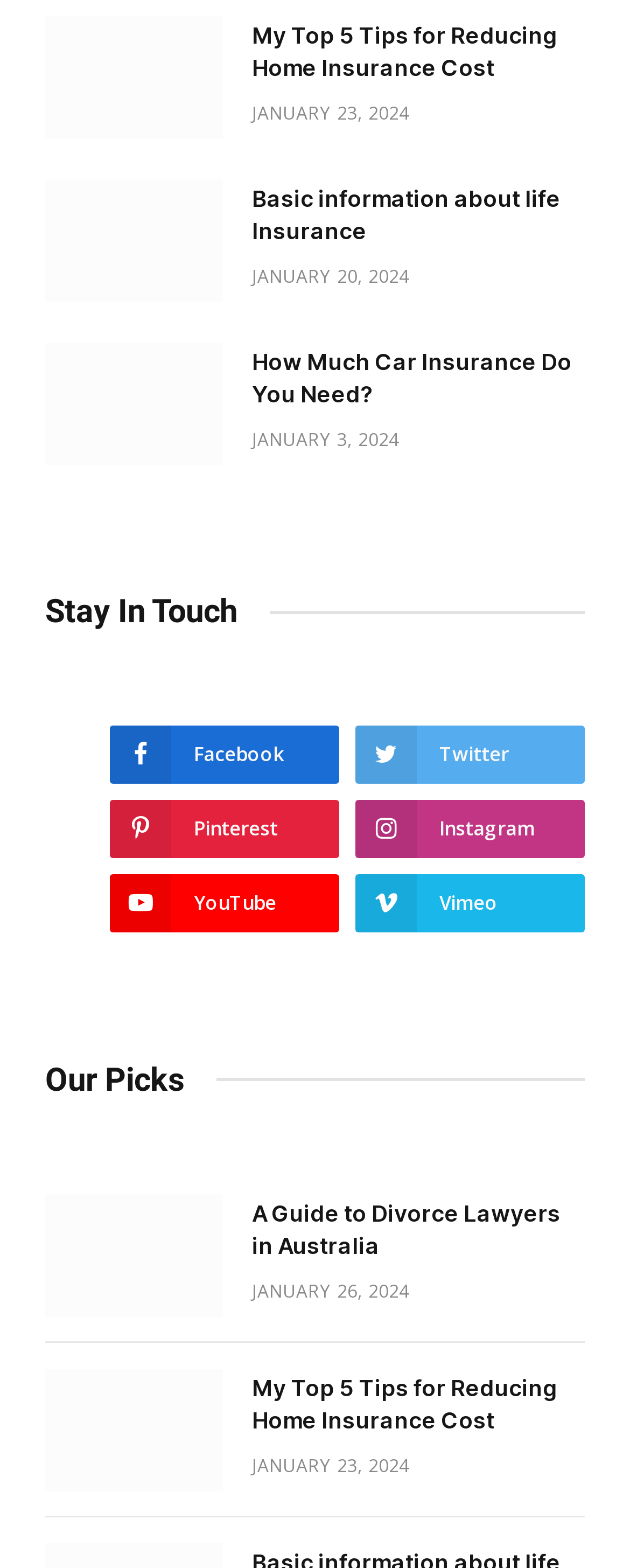Please provide a brief answer to the question using only one word or phrase: 
What is the purpose of the icons in the 'Stay In Touch' section?

Social media links